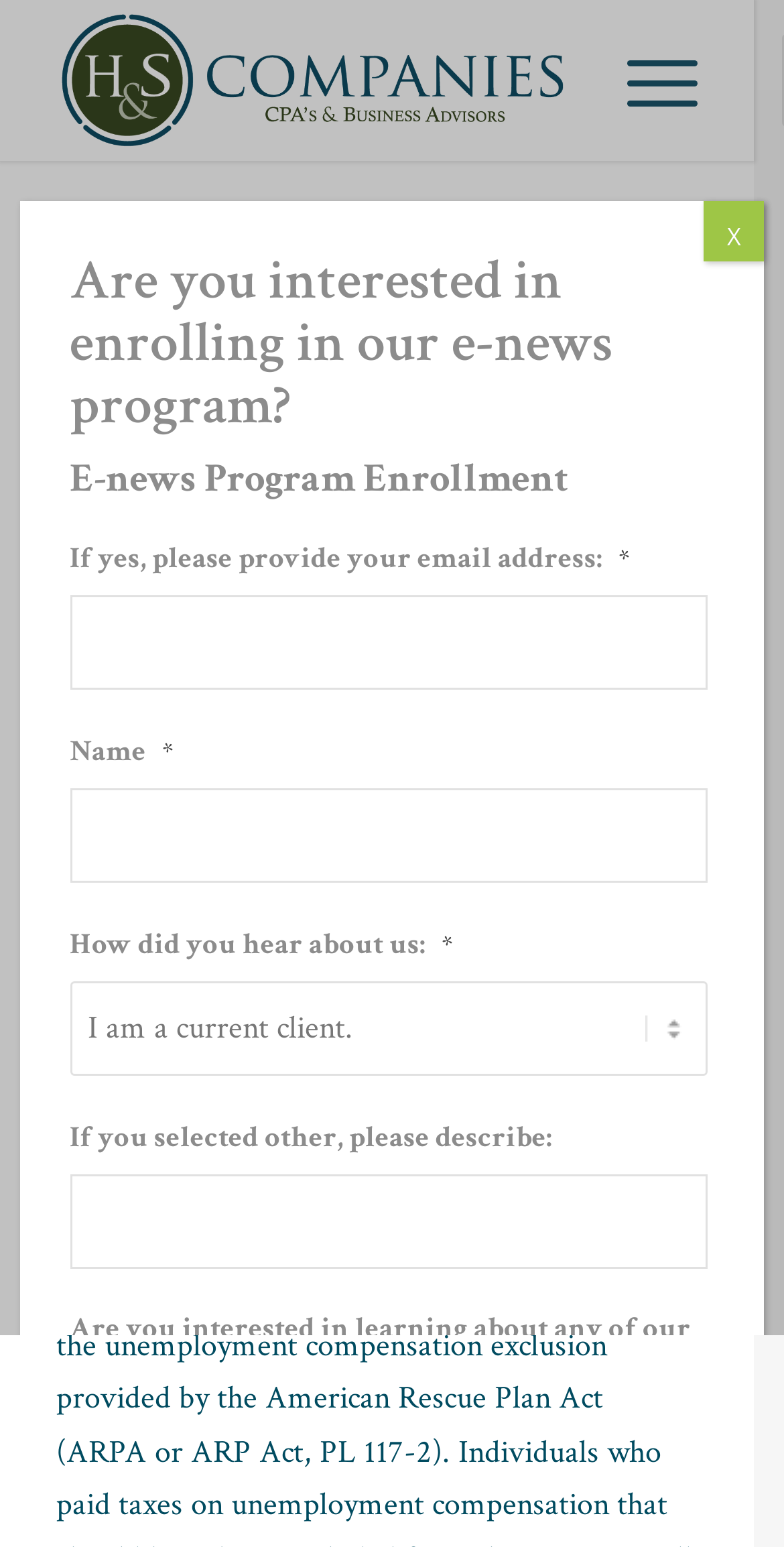Please indicate the bounding box coordinates for the clickable area to complete the following task: "Click the H&S Companies link". The coordinates should be specified as four float numbers between 0 and 1, i.e., [left, top, right, bottom].

[0.072, 0.0, 0.726, 0.104]